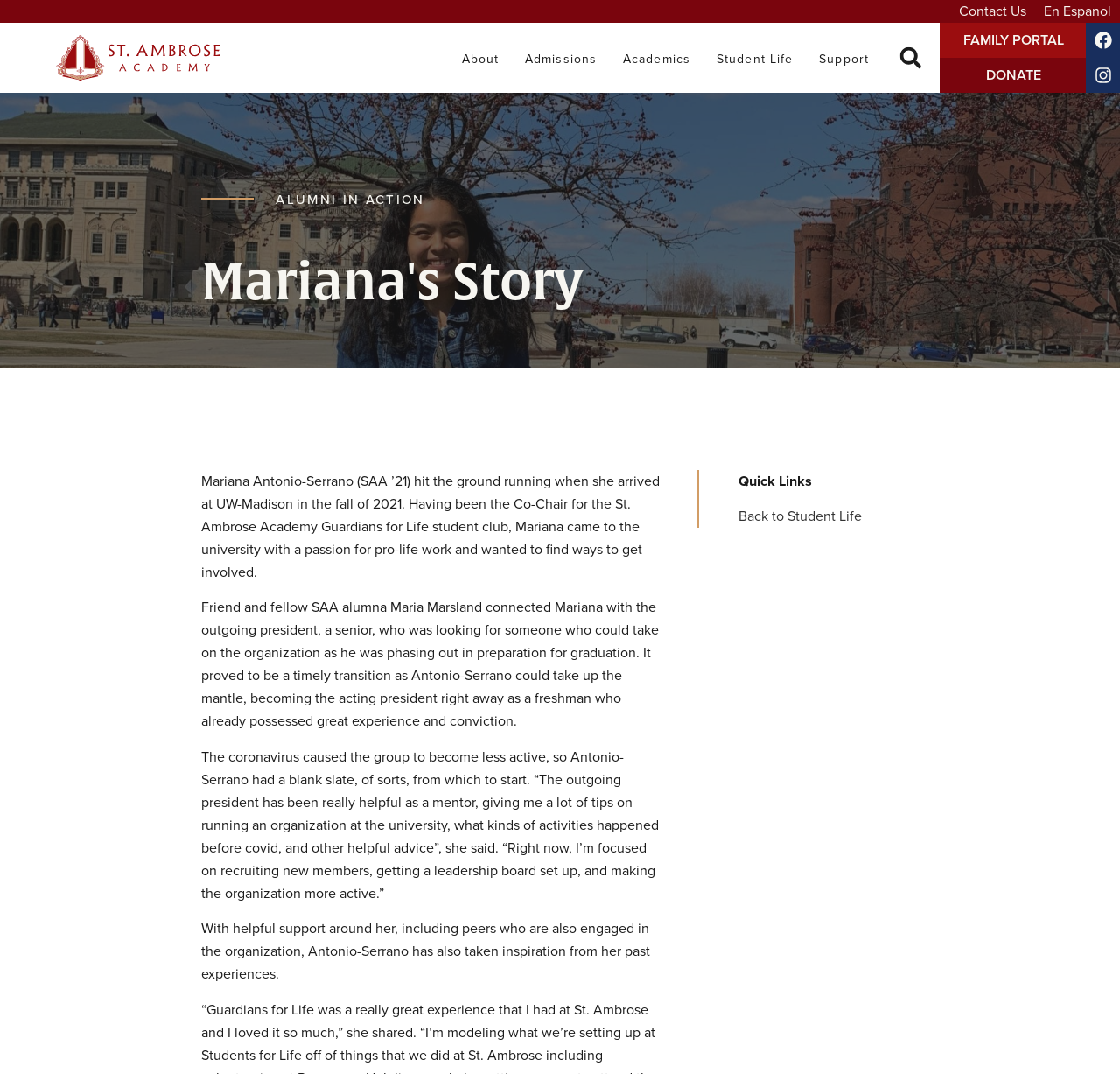Determine the bounding box coordinates for the area you should click to complete the following instruction: "search".

[0.787, 0.04, 0.839, 0.067]